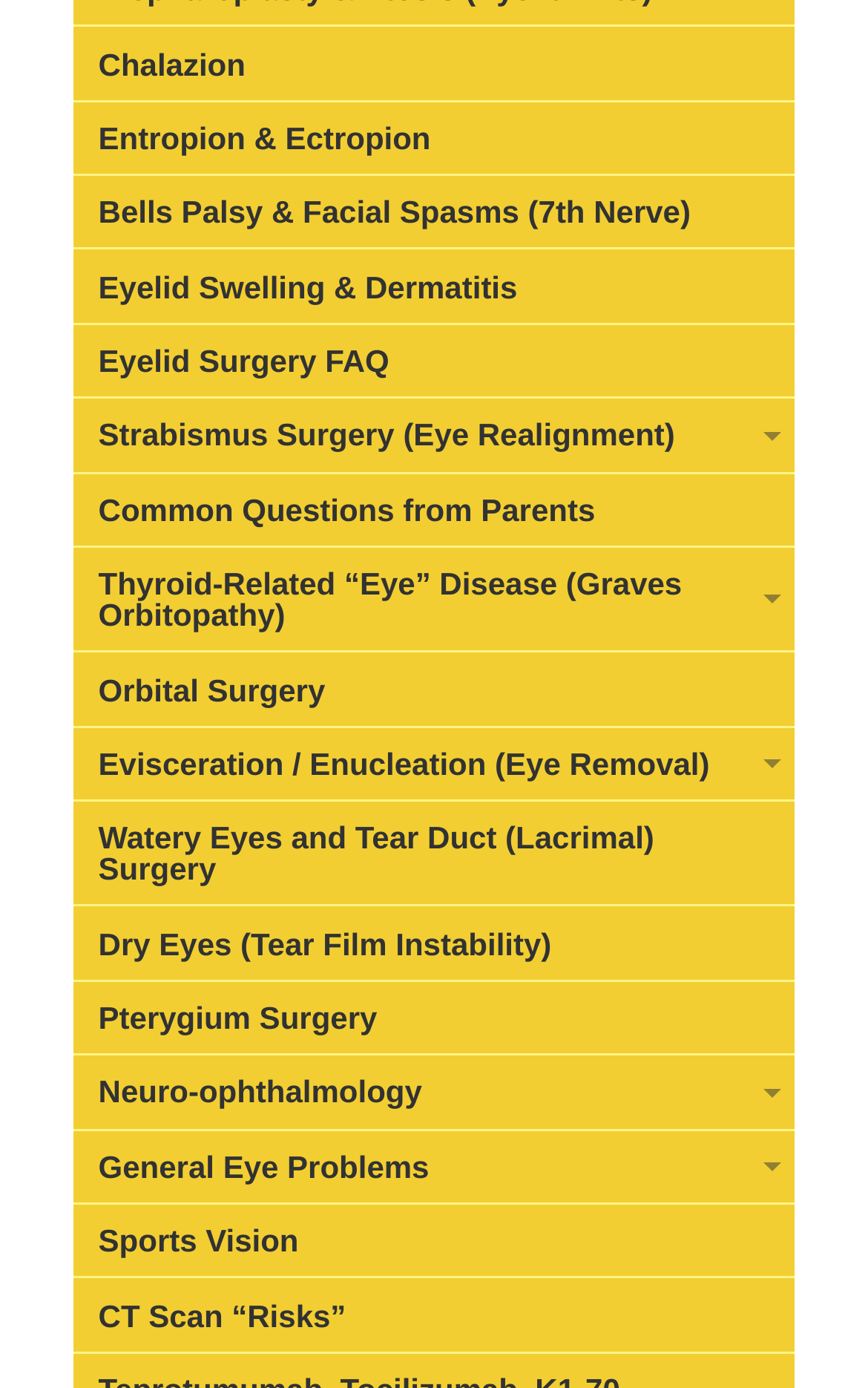Using the provided element description: "Business", determine the bounding box coordinates of the corresponding UI element in the screenshot.

None